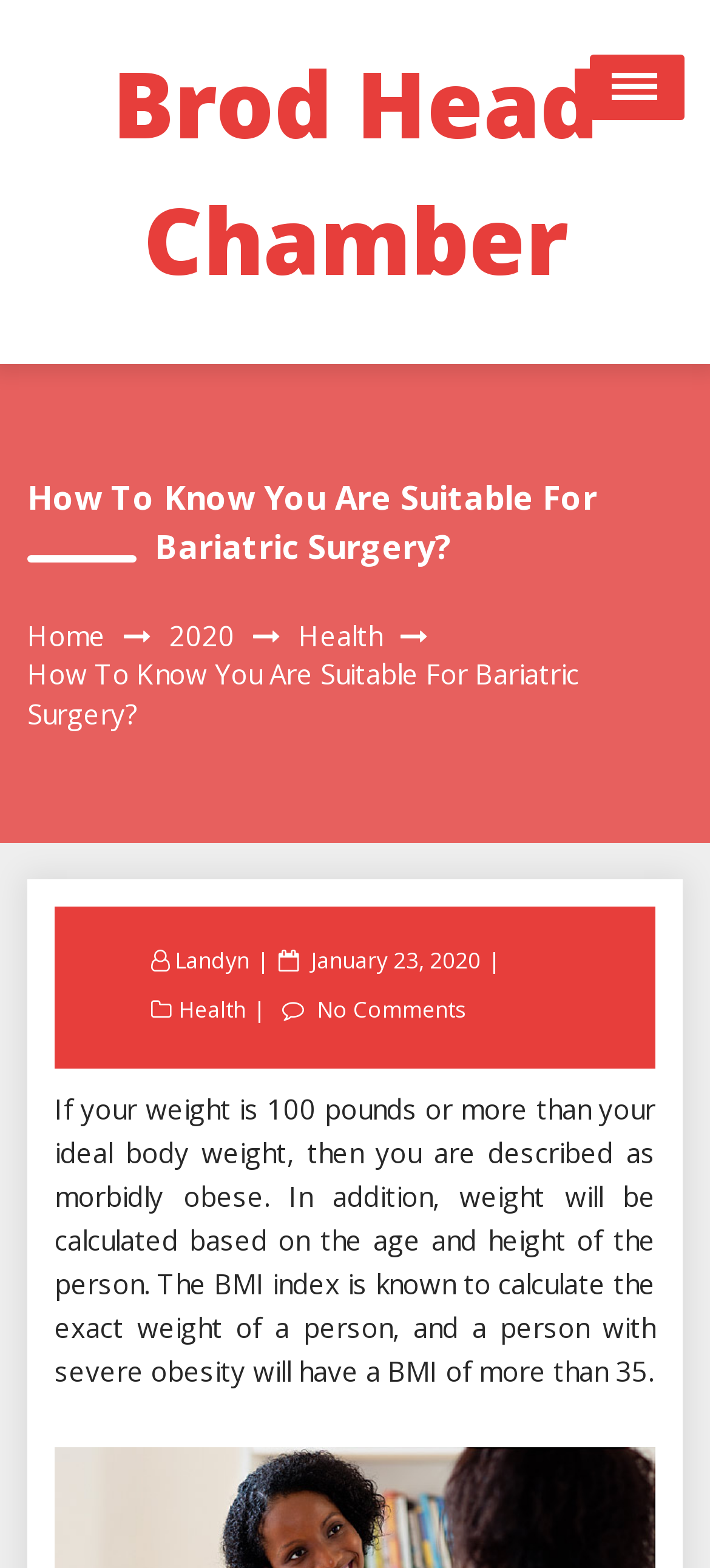Determine the bounding box for the described UI element: "parent_node: Website name="url"".

None